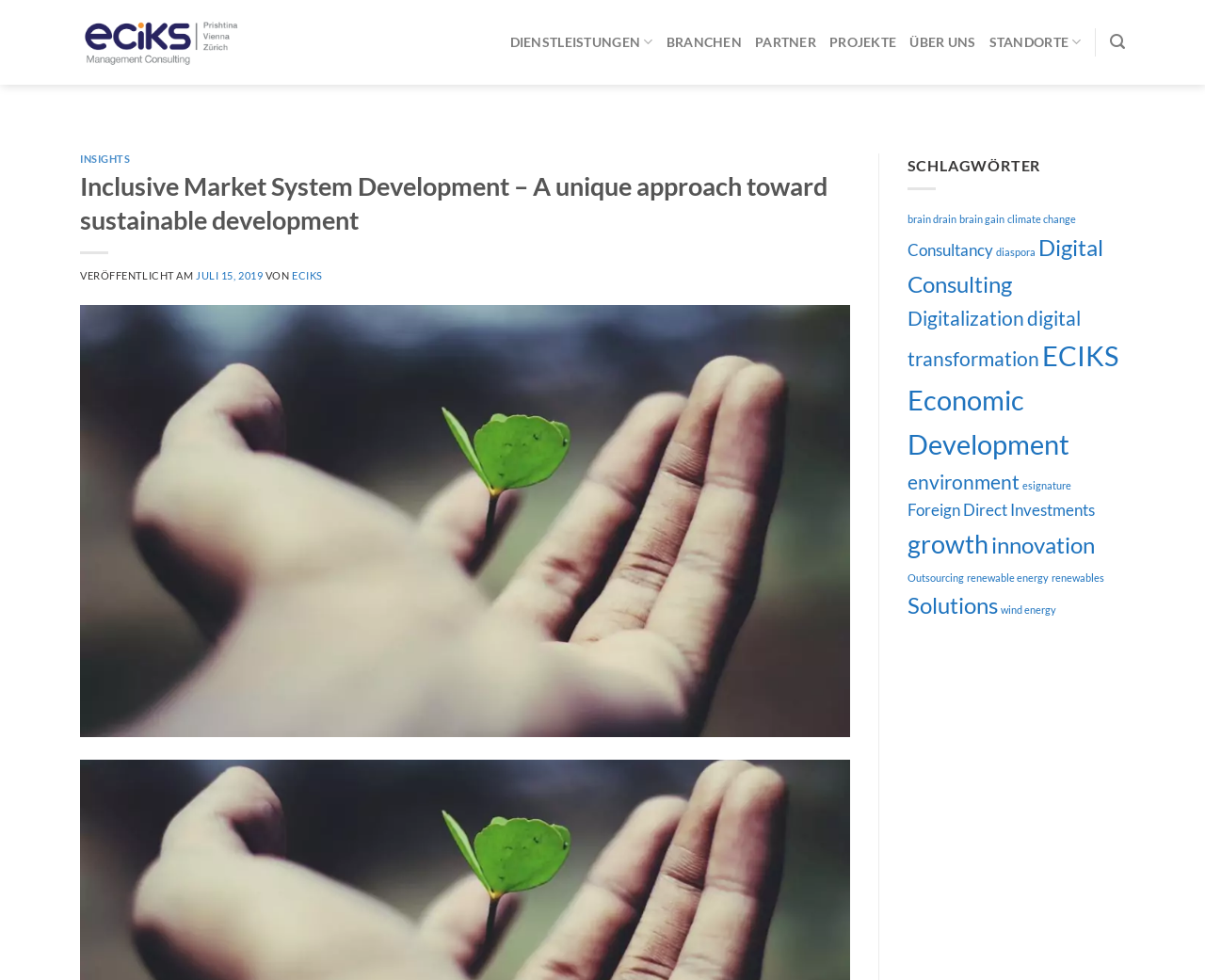Kindly determine the bounding box coordinates of the area that needs to be clicked to fulfill this instruction: "Click on the 'ECIKS' logo".

[0.066, 0.01, 0.199, 0.076]